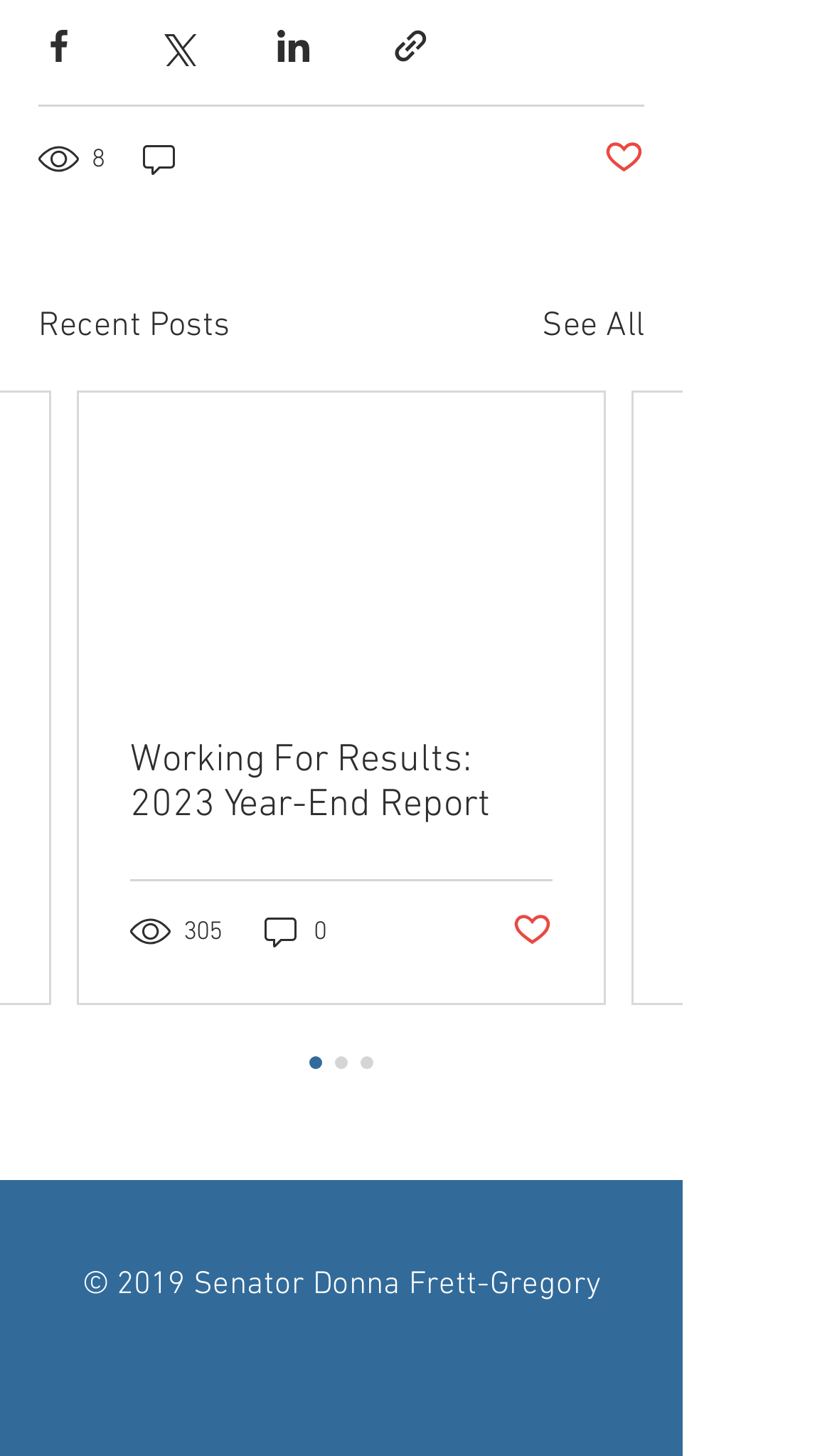Identify the bounding box coordinates of the region I need to click to complete this instruction: "View 'Archives'".

None